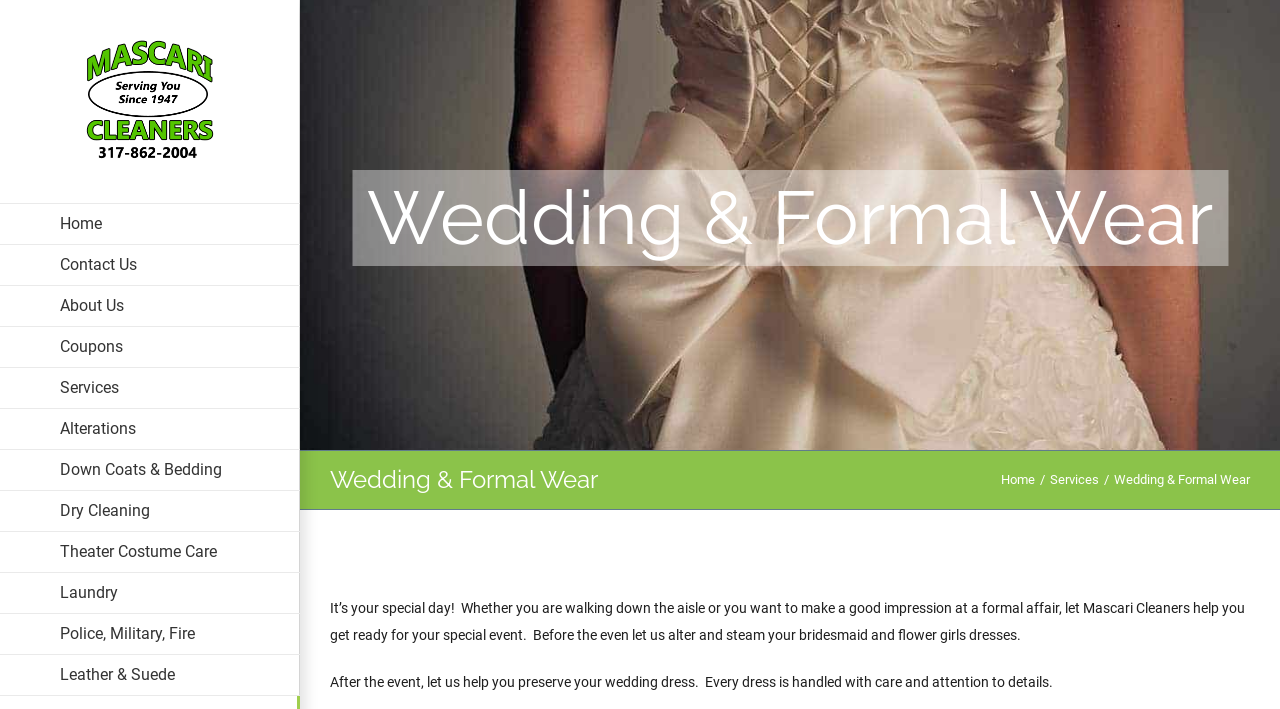Please identify the primary heading of the webpage and give its text content.

Wedding & Formal Wear